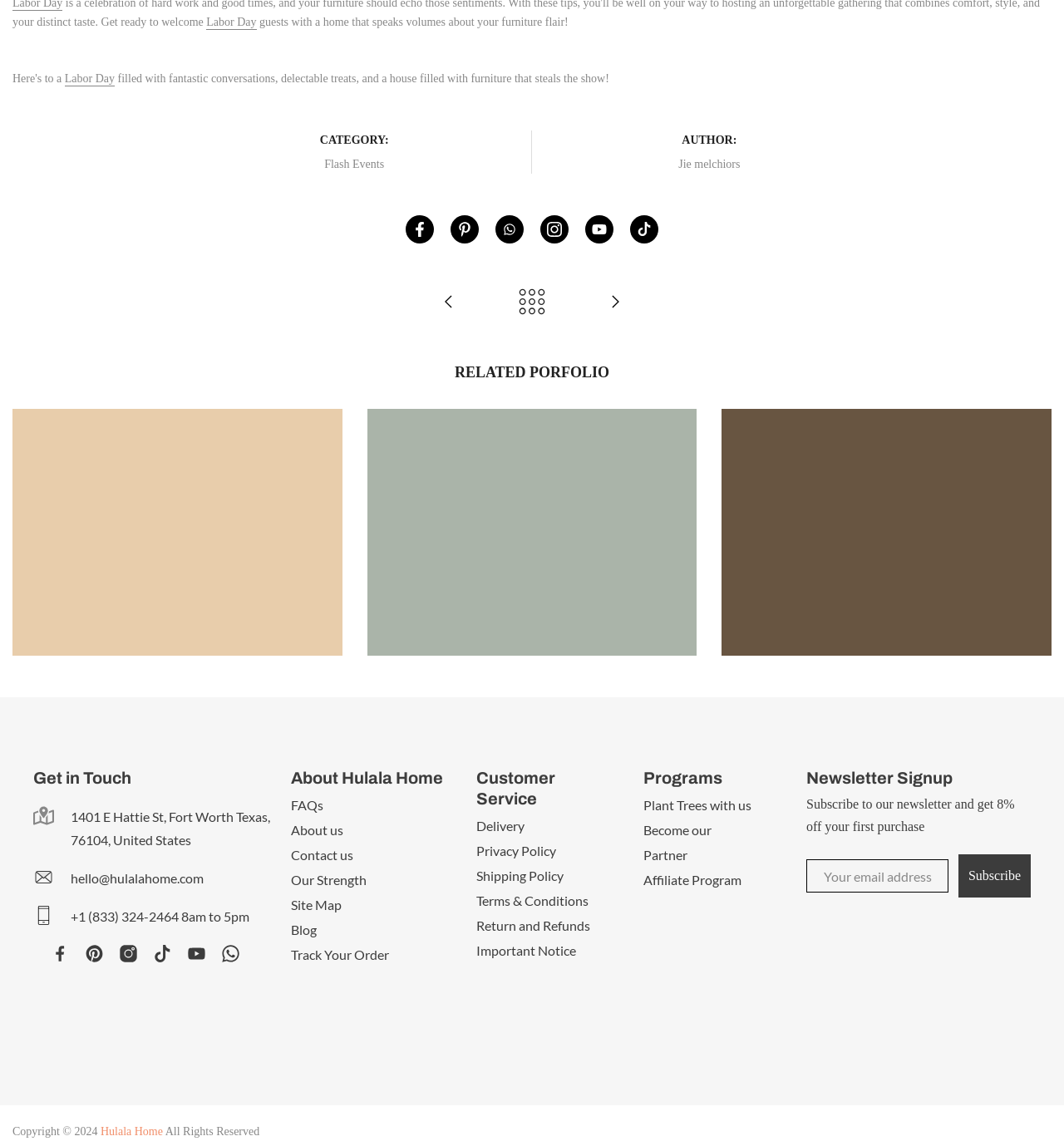Given the element description "title="Share on Facebook"" in the screenshot, predict the bounding box coordinates of that UI element.

[0.381, 0.188, 0.408, 0.213]